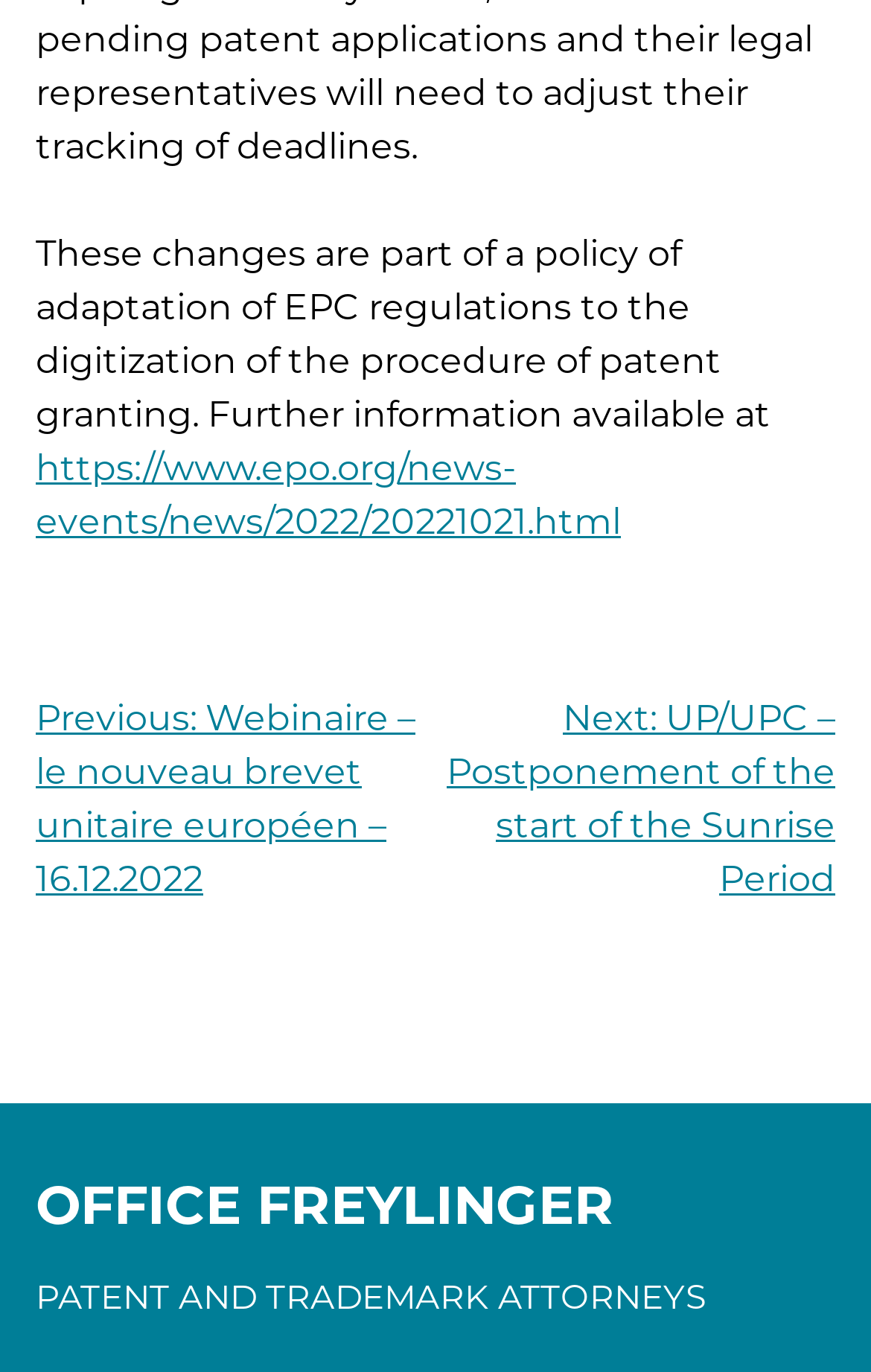What is the name of the office?
Please respond to the question with a detailed and informative answer.

The name of the office is mentioned at the bottom of the page, in a static text element with a bounding box coordinate of [0.041, 0.854, 0.705, 0.902].